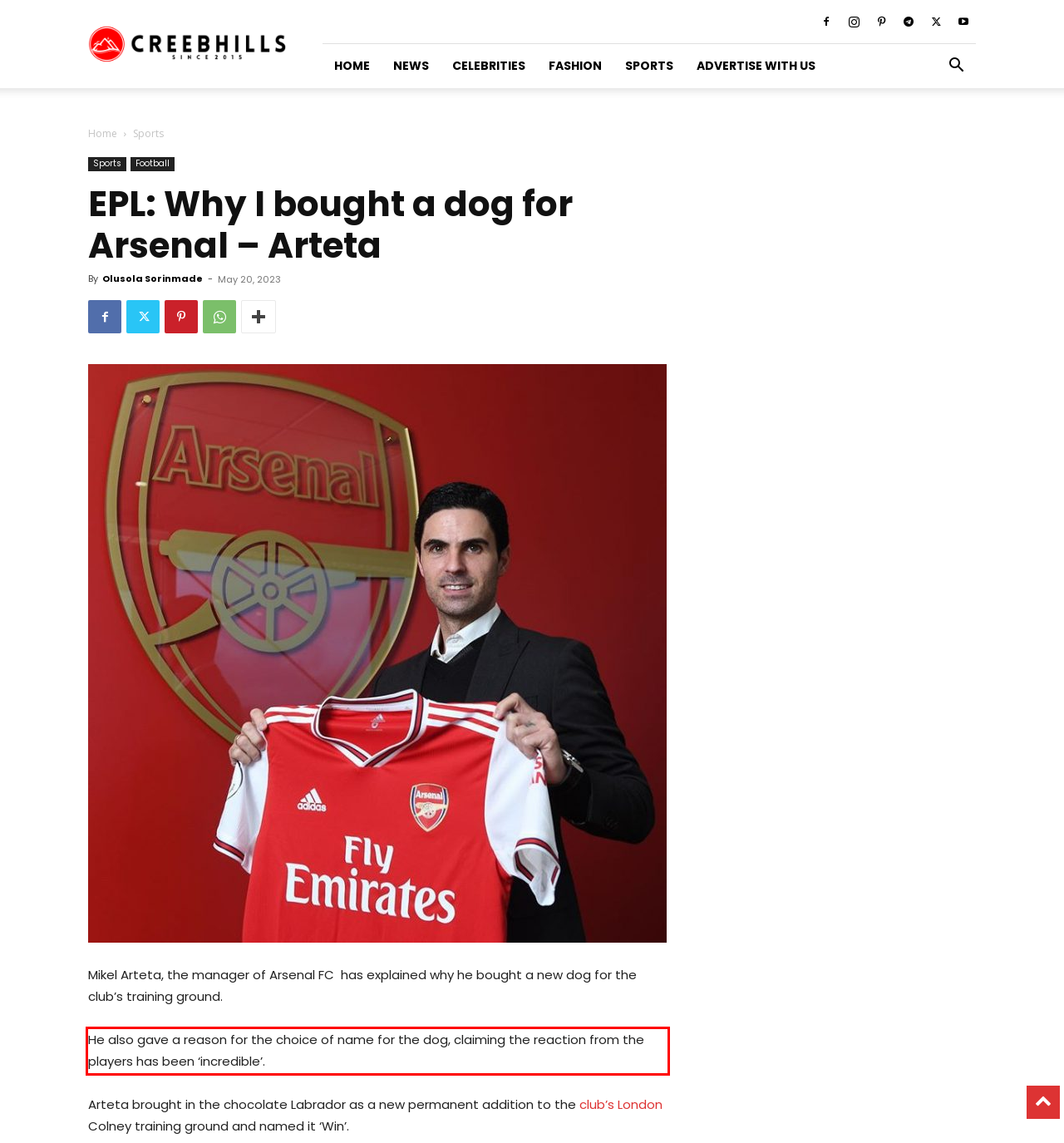Within the screenshot of the webpage, there is a red rectangle. Please recognize and generate the text content inside this red bounding box.

He also gave a reason for the choice of name for the dog, claiming the reaction from the players has been ‘incredible’.